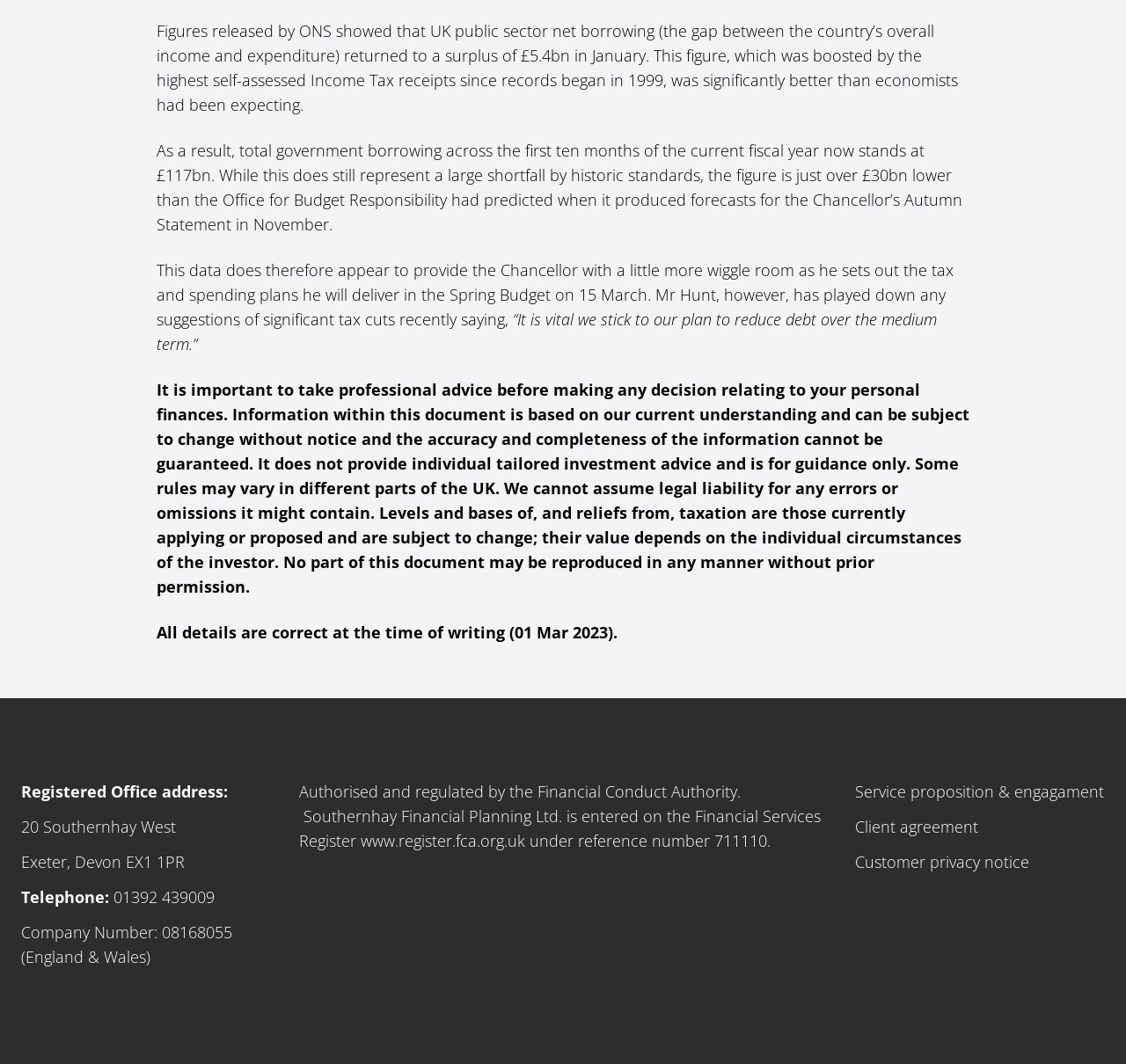What is the company name of the registered office address?
Please utilize the information in the image to give a detailed response to the question.

The registered office address is mentioned as '20 Southernhay West, Exeter, Devon EX1 1PR' and the company name is 'Southernhay Financial' which is mentioned in the heading above the address.